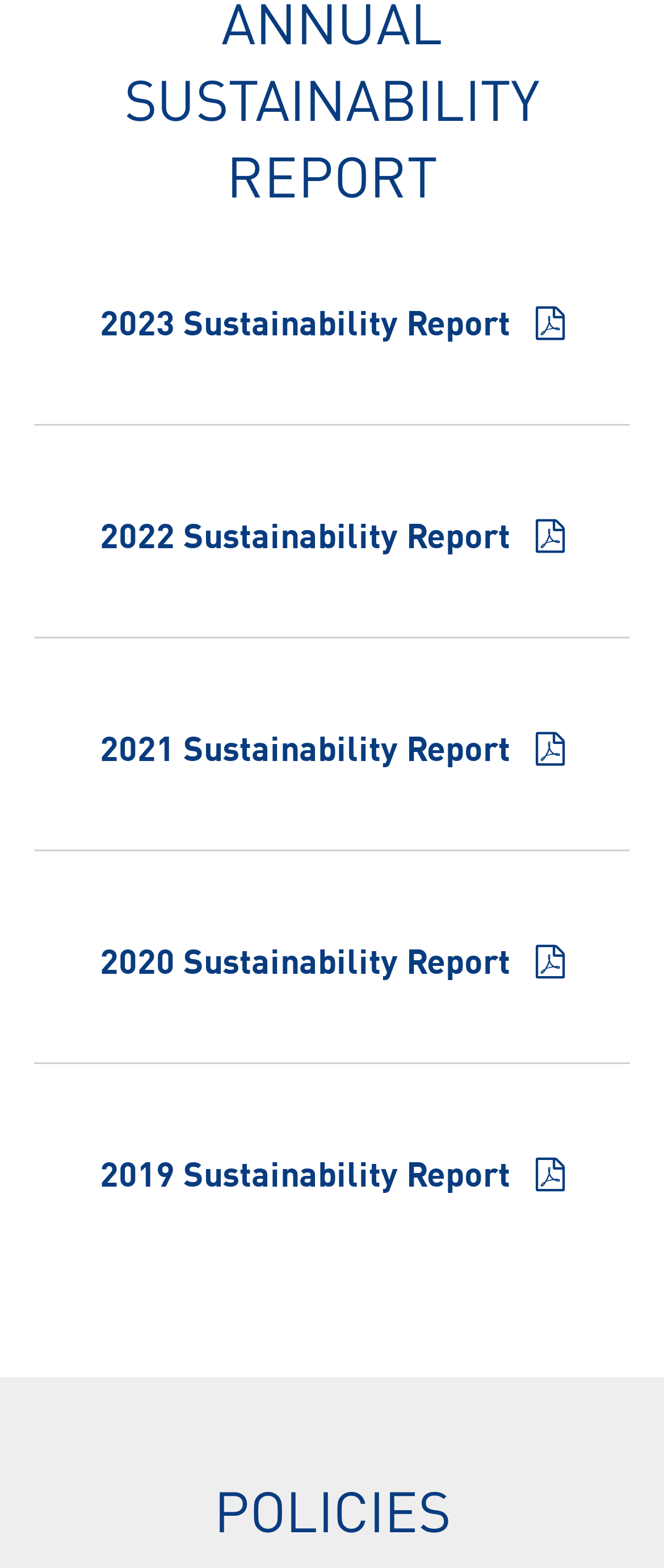Find the bounding box coordinates of the clickable area that will achieve the following instruction: "view 2021 Sustainability Report".

[0.15, 0.469, 0.781, 0.491]